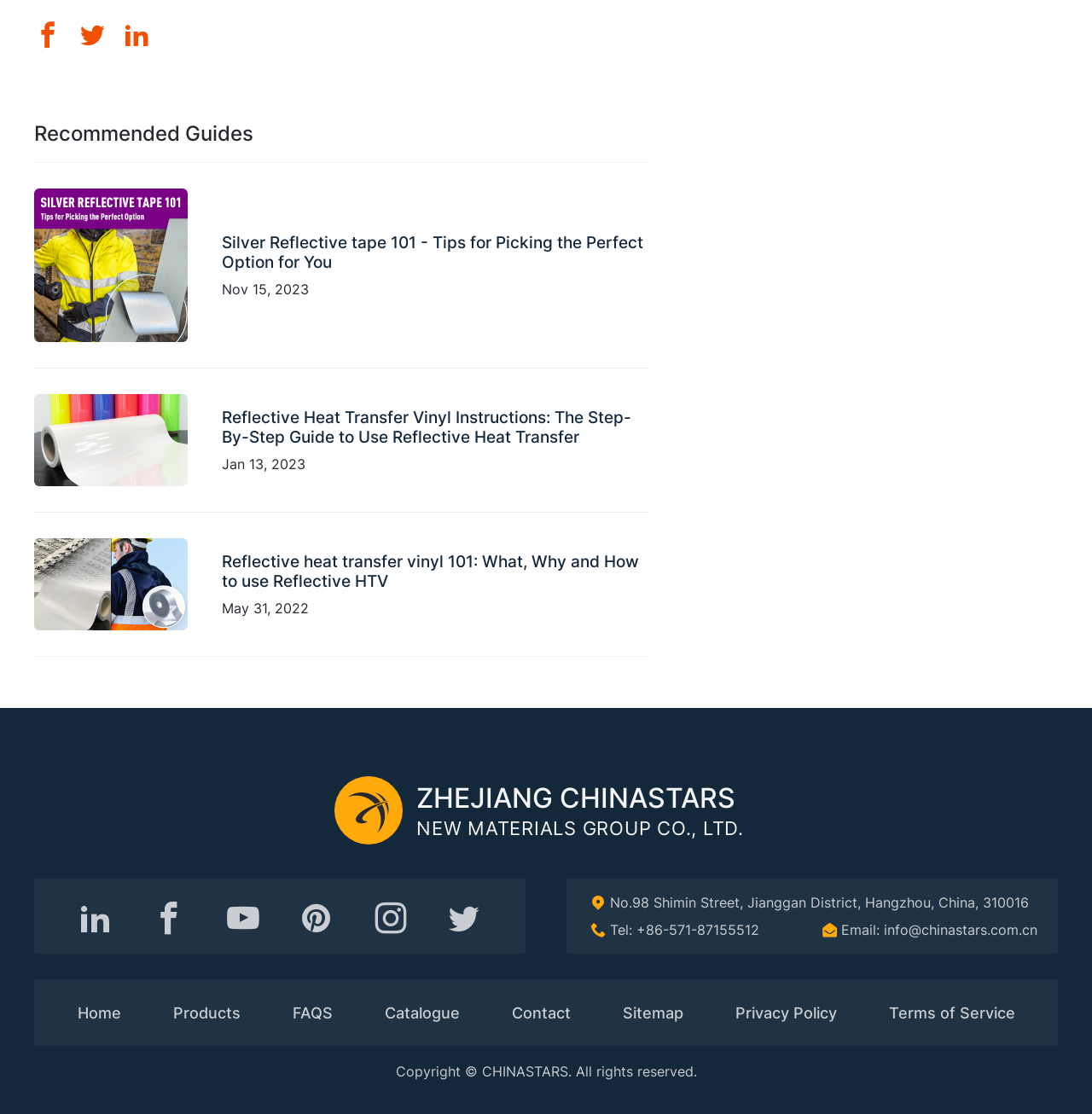What is the company name?
Could you give a comprehensive explanation in response to this question?

The company name can be found in the footer section of the webpage, where it is written in a heading element as 'ZHEJIANG CHINASTARS NEW MATERIALS GROUP CO., LTD.'.